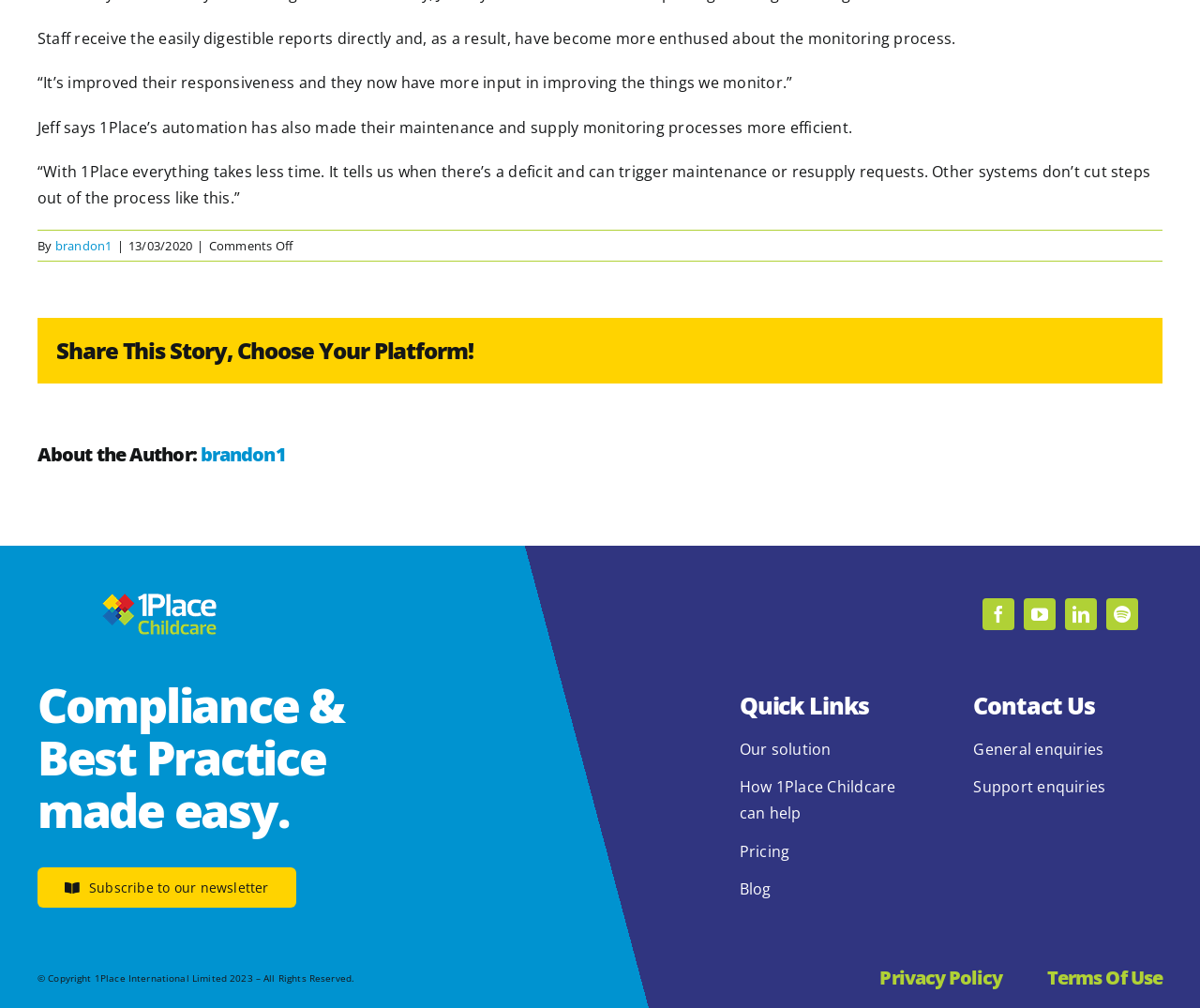What is the purpose of the 'Quick Links' section?
We need a detailed and meticulous answer to the question.

The 'Quick Links' section is located at the bottom of the webpage and provides links to important pages such as 'Our solution', 'How 1Place Childcare can help', 'Pricing', and 'Blog'. The purpose of this section is to provide quick access to these important pages for the user.